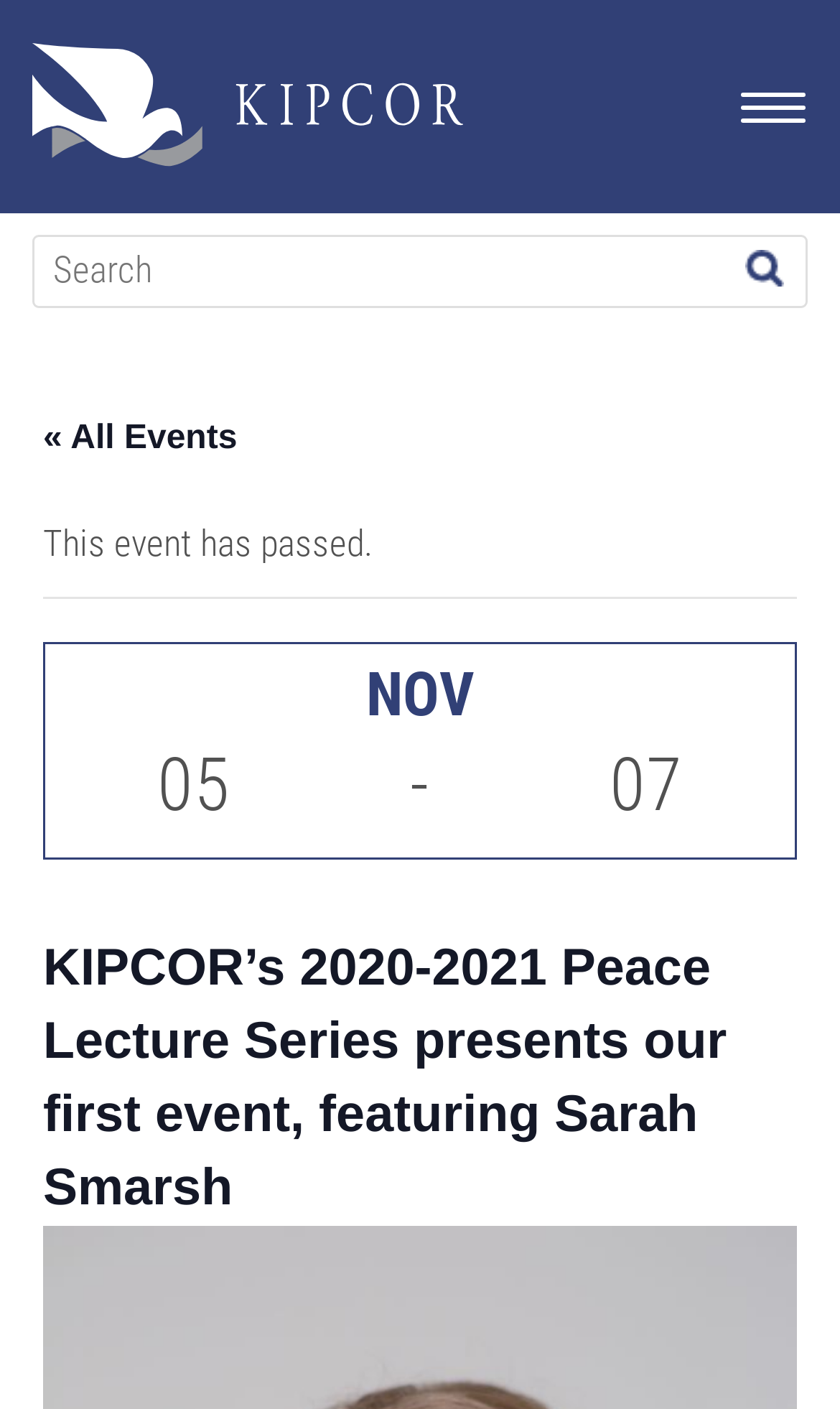Identify the bounding box coordinates for the UI element described as: "name="s" placeholder="Search"". The coordinates should be provided as four floats between 0 and 1: [left, top, right, bottom].

[0.038, 0.166, 0.962, 0.219]